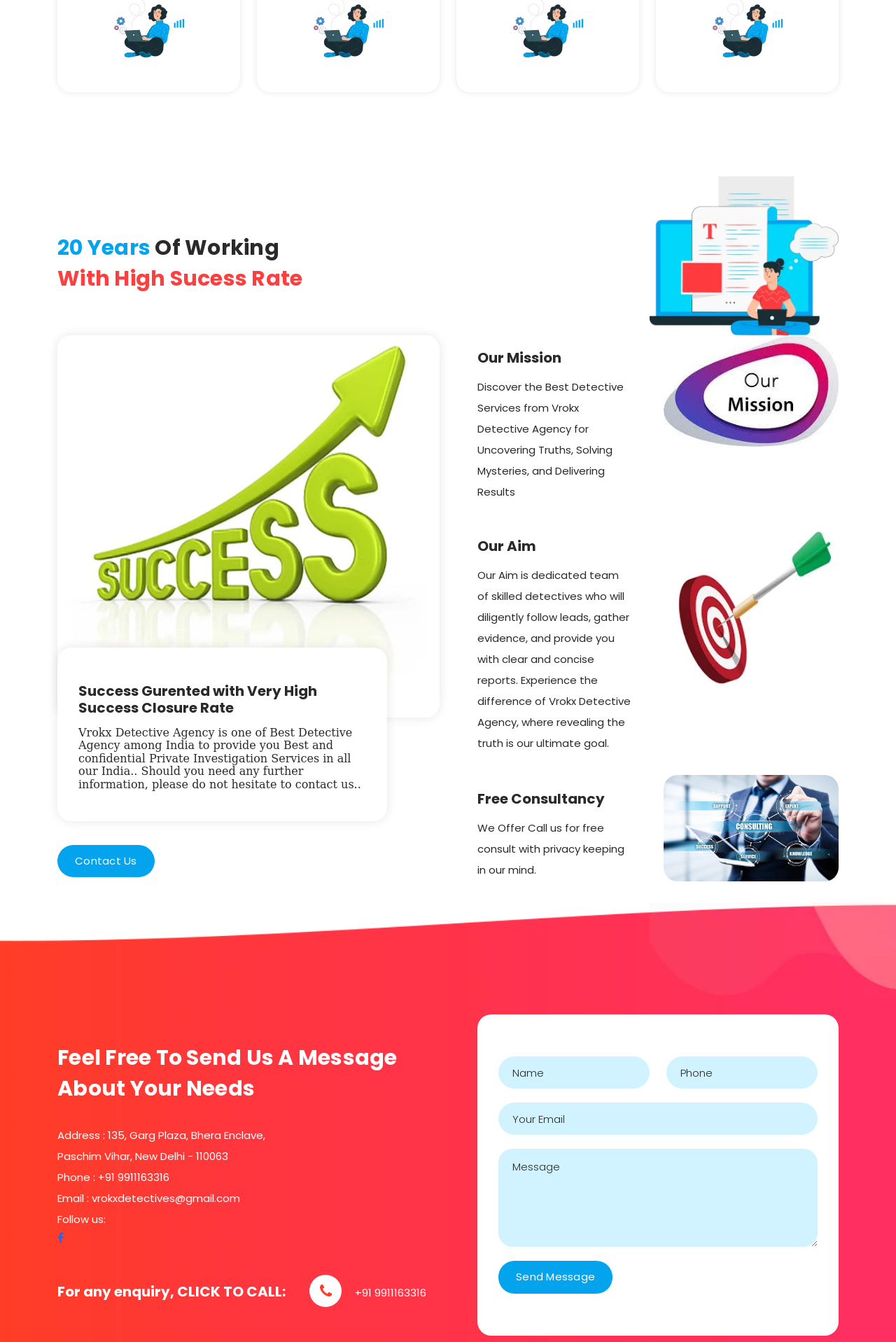Determine the bounding box coordinates of the clickable region to execute the instruction: "Click the 'Send Message' button". The coordinates should be four float numbers between 0 and 1, denoted as [left, top, right, bottom].

[0.556, 0.94, 0.684, 0.964]